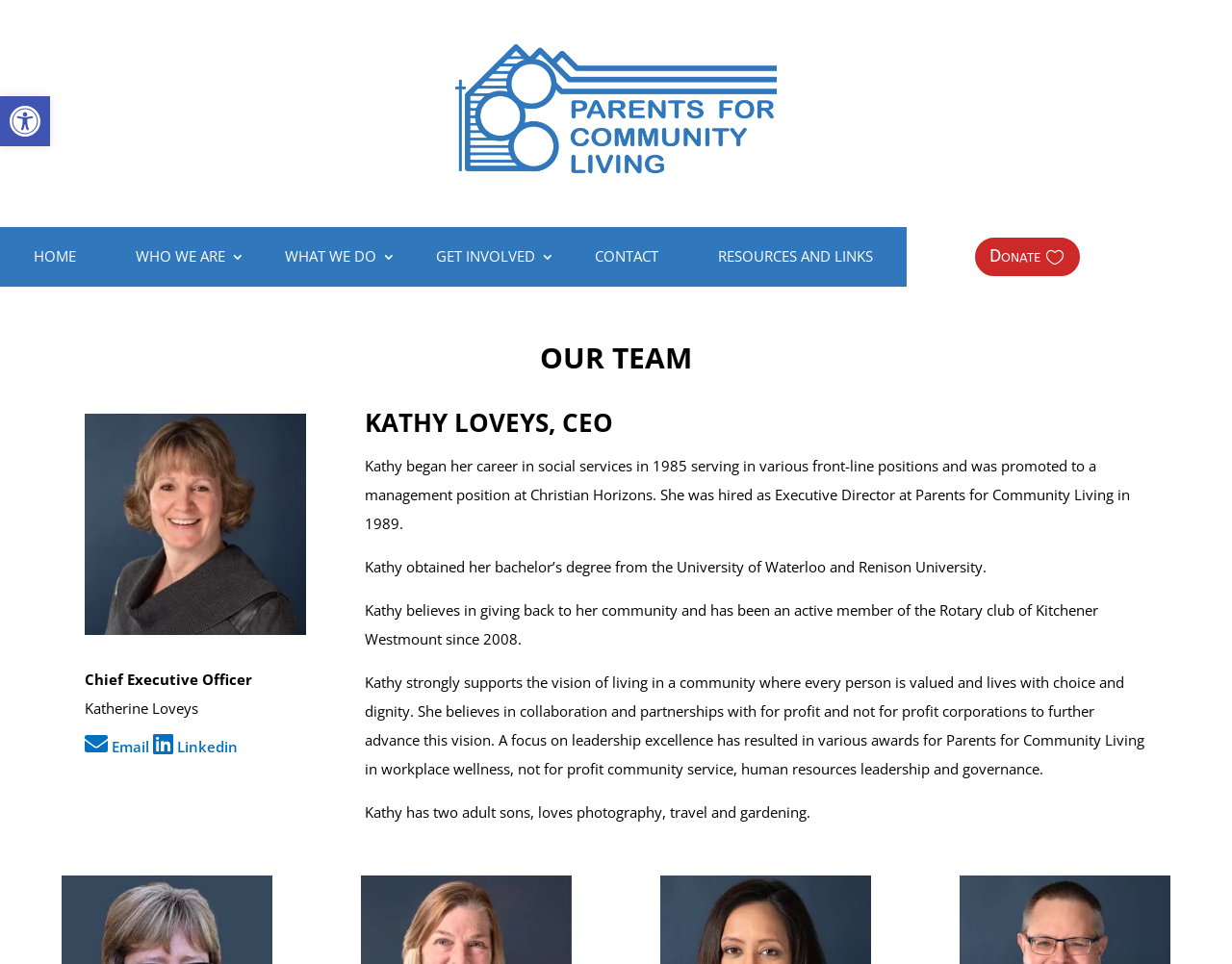Answer the following query concisely with a single word or phrase:
What is the name of the CEO?

Kathy Loveys